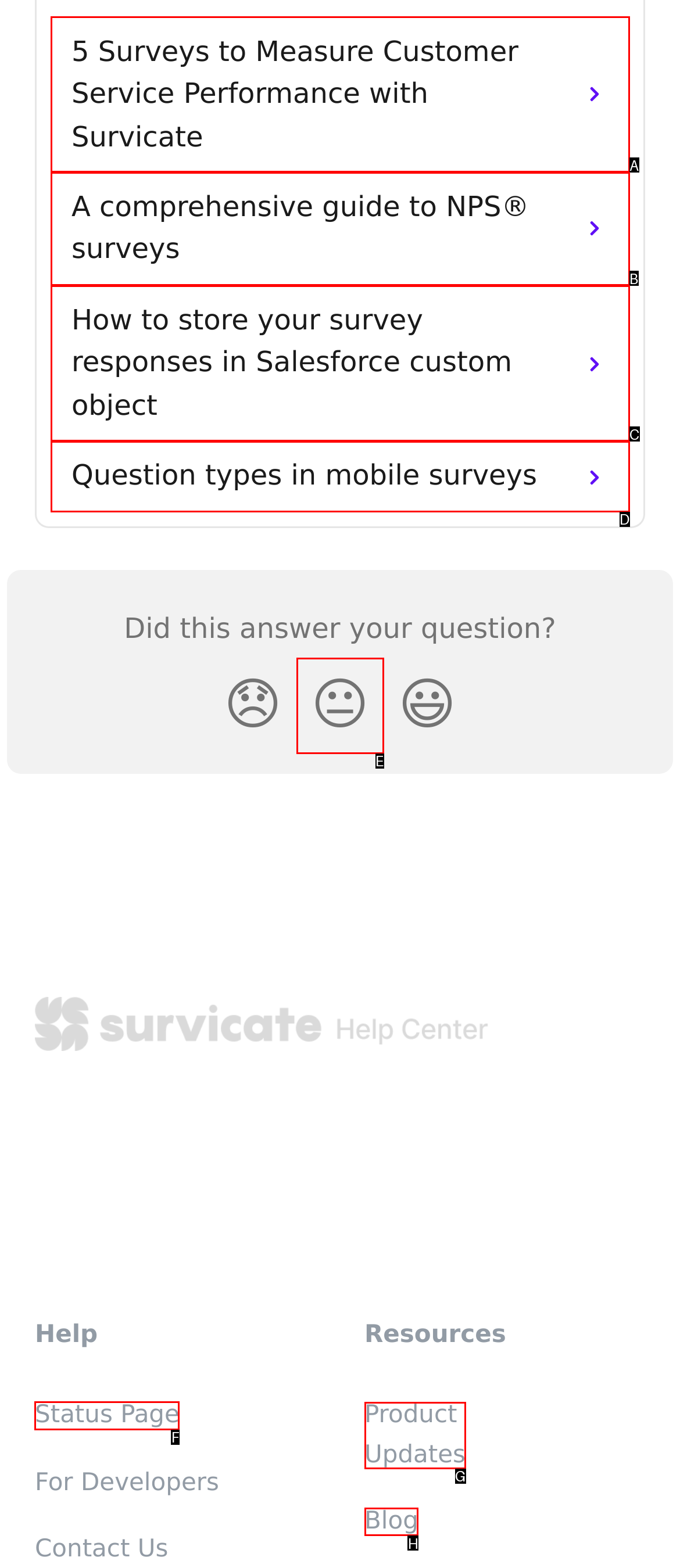Choose the HTML element you need to click to achieve the following task: Click on the 'Status Page' link
Respond with the letter of the selected option from the given choices directly.

F